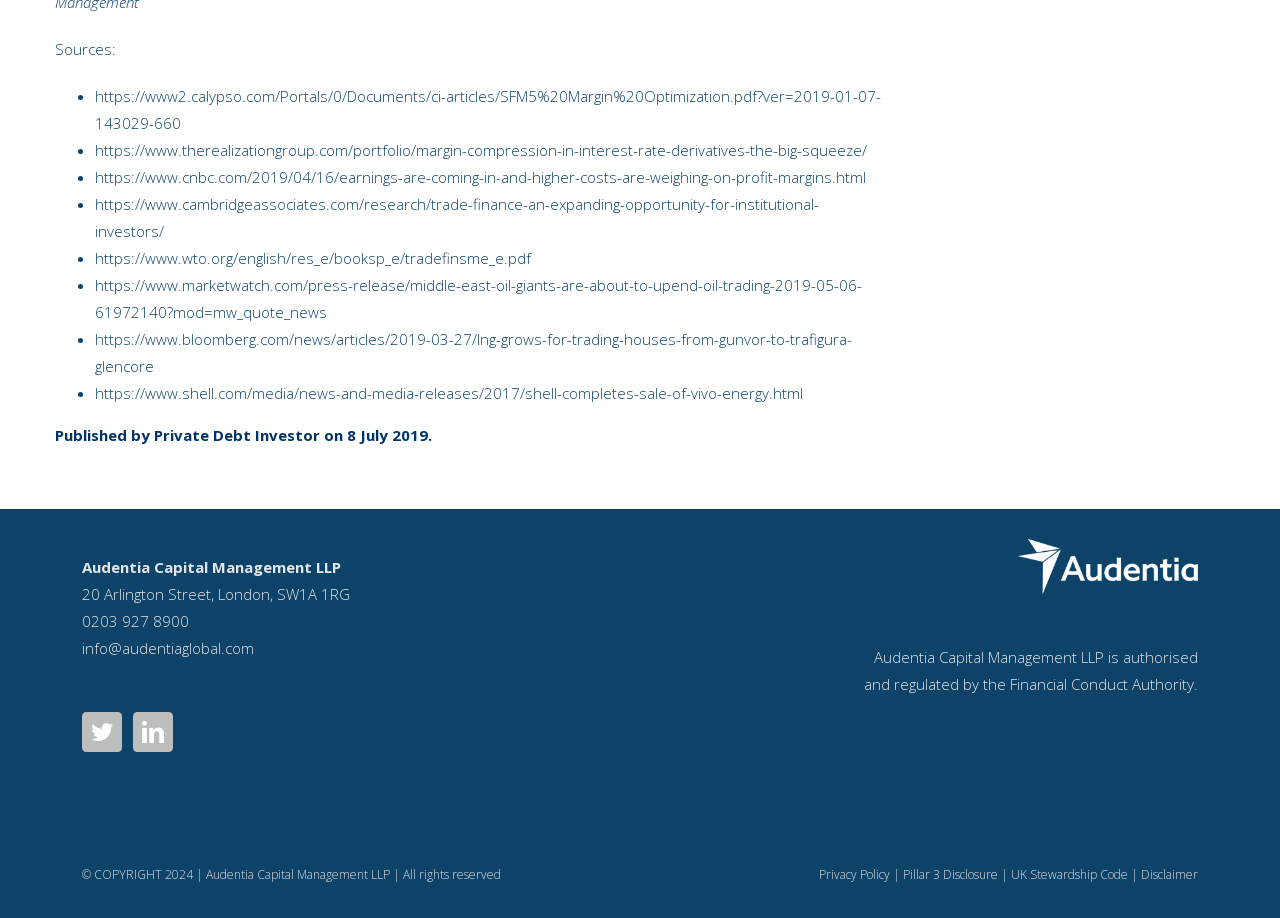Could you locate the bounding box coordinates for the section that should be clicked to accomplish this task: "Visit the website of Audentia Capital Management LLP on Twitter".

[0.064, 0.776, 0.095, 0.819]